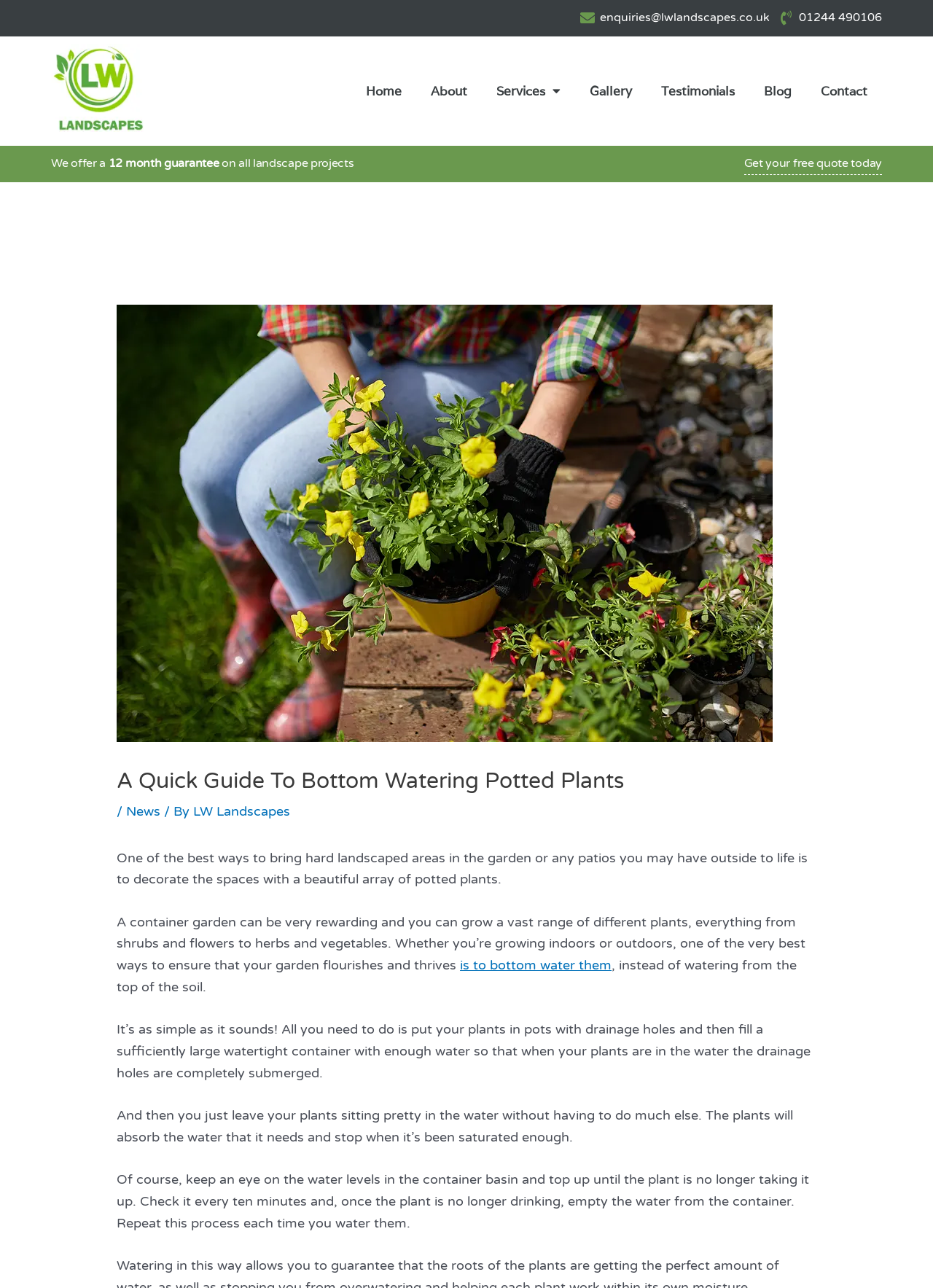How can you ensure your potted plants flourish?
Using the details shown in the screenshot, provide a comprehensive answer to the question.

According to the article, one of the best ways to ensure that your potted plants flourish is to bottom water them. This is explained in the text 'is to bottom water them, instead of watering from the top of the soil.' This method allows the plants to absorb the water they need without overwatering.